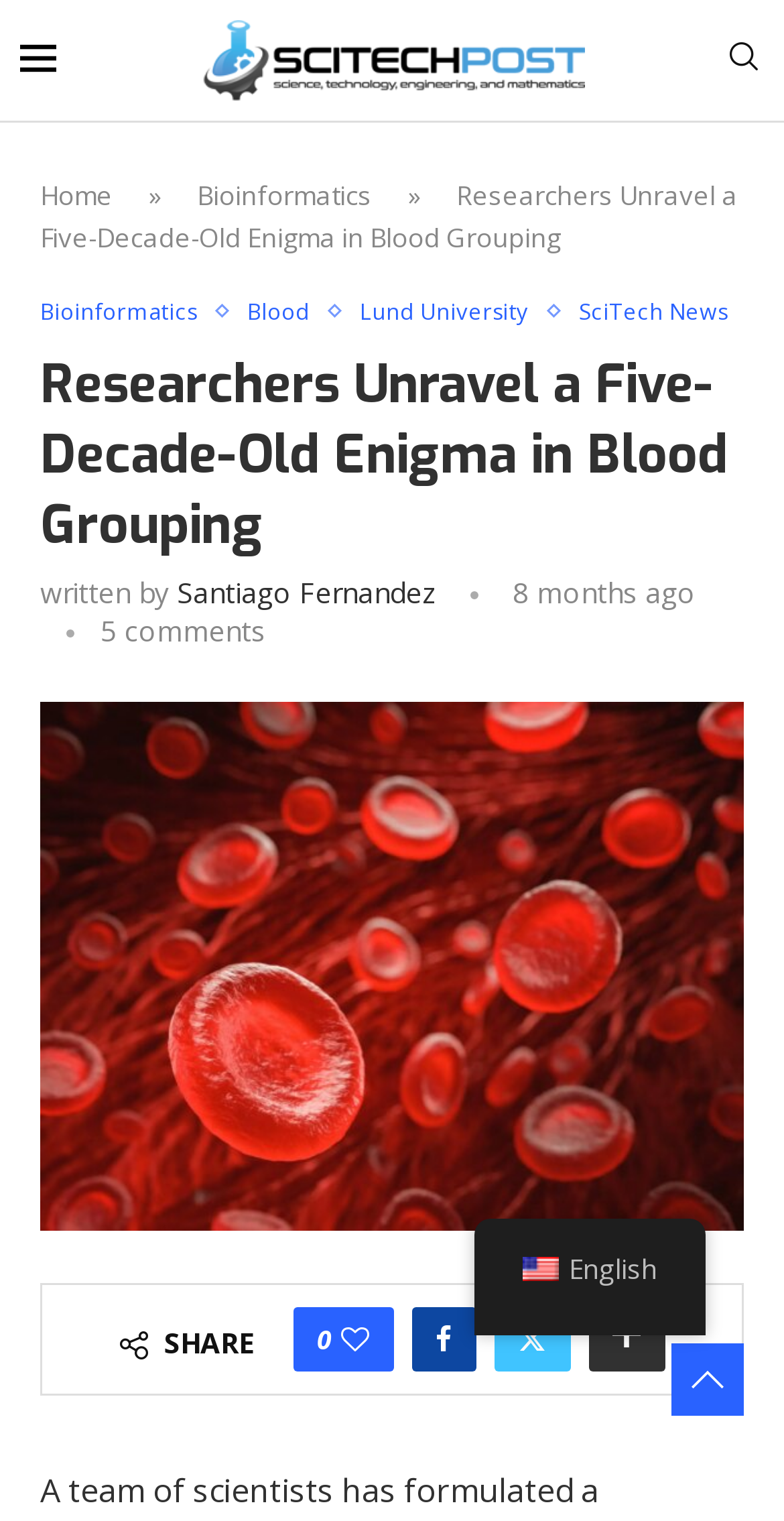Please determine the primary heading and provide its text.

Researchers Unravel a Five-Decade-Old Enigma in Blood Grouping